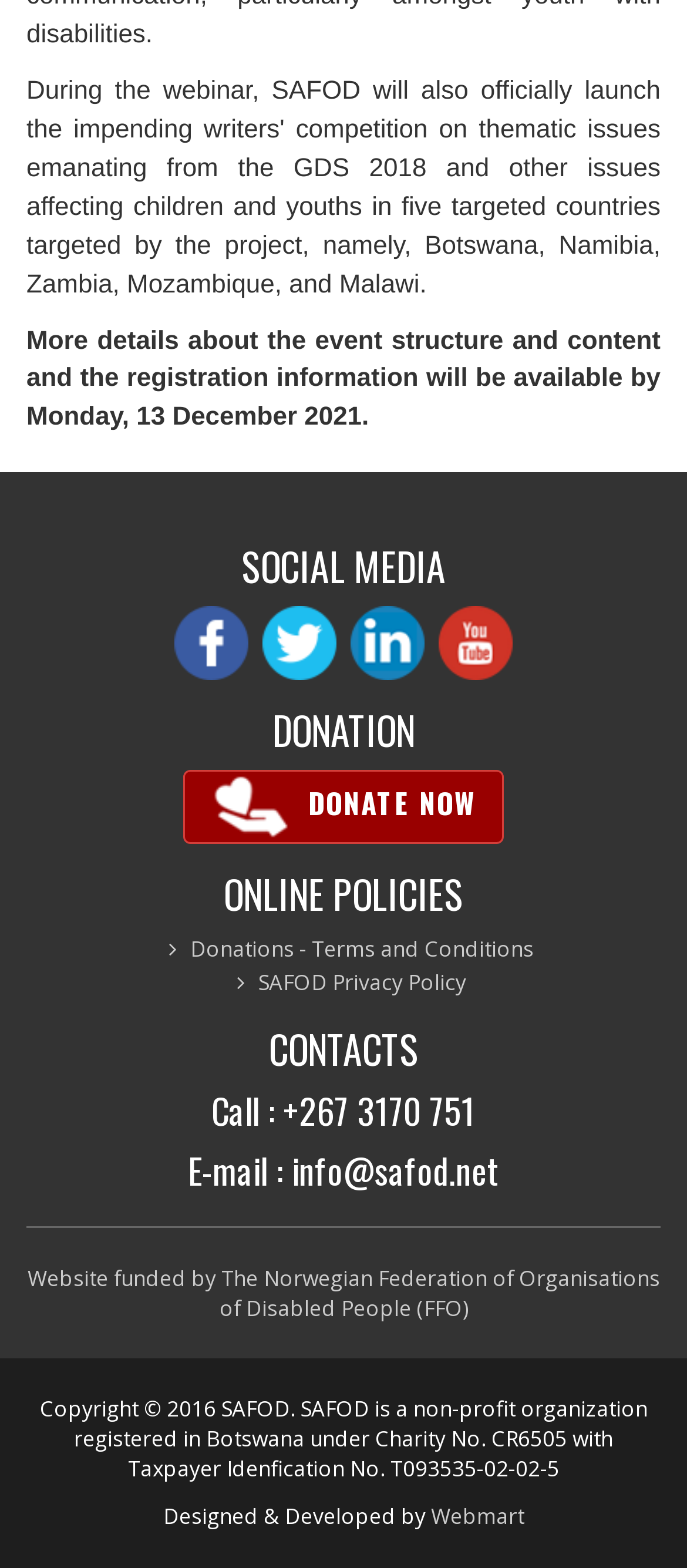Find the bounding box coordinates for the area that must be clicked to perform this action: "Visit Facebook".

[0.253, 0.4, 0.36, 0.419]